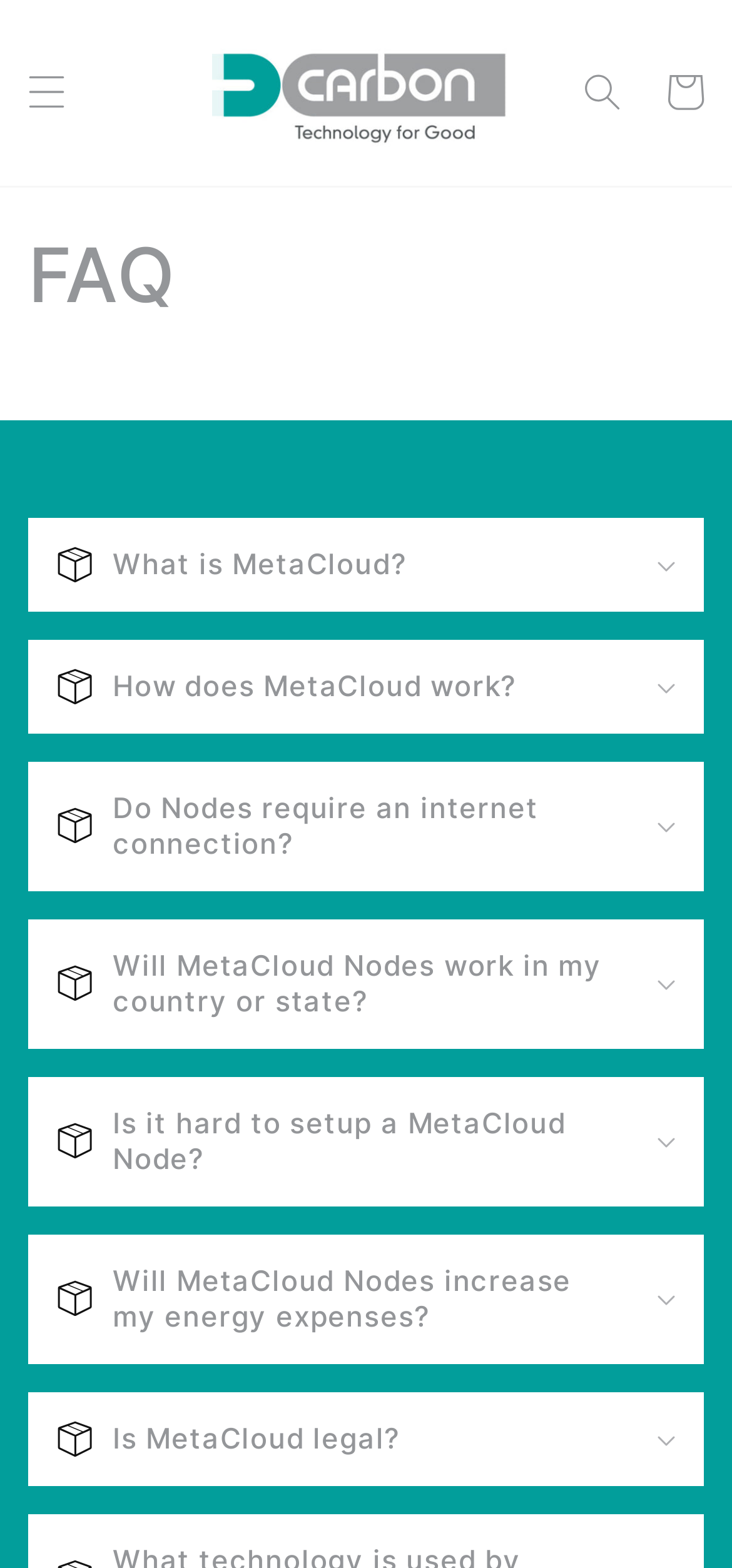Please identify the bounding box coordinates of the region to click in order to complete the given instruction: "View cart". The coordinates should be four float numbers between 0 and 1, i.e., [left, top, right, bottom].

[0.879, 0.033, 0.992, 0.085]